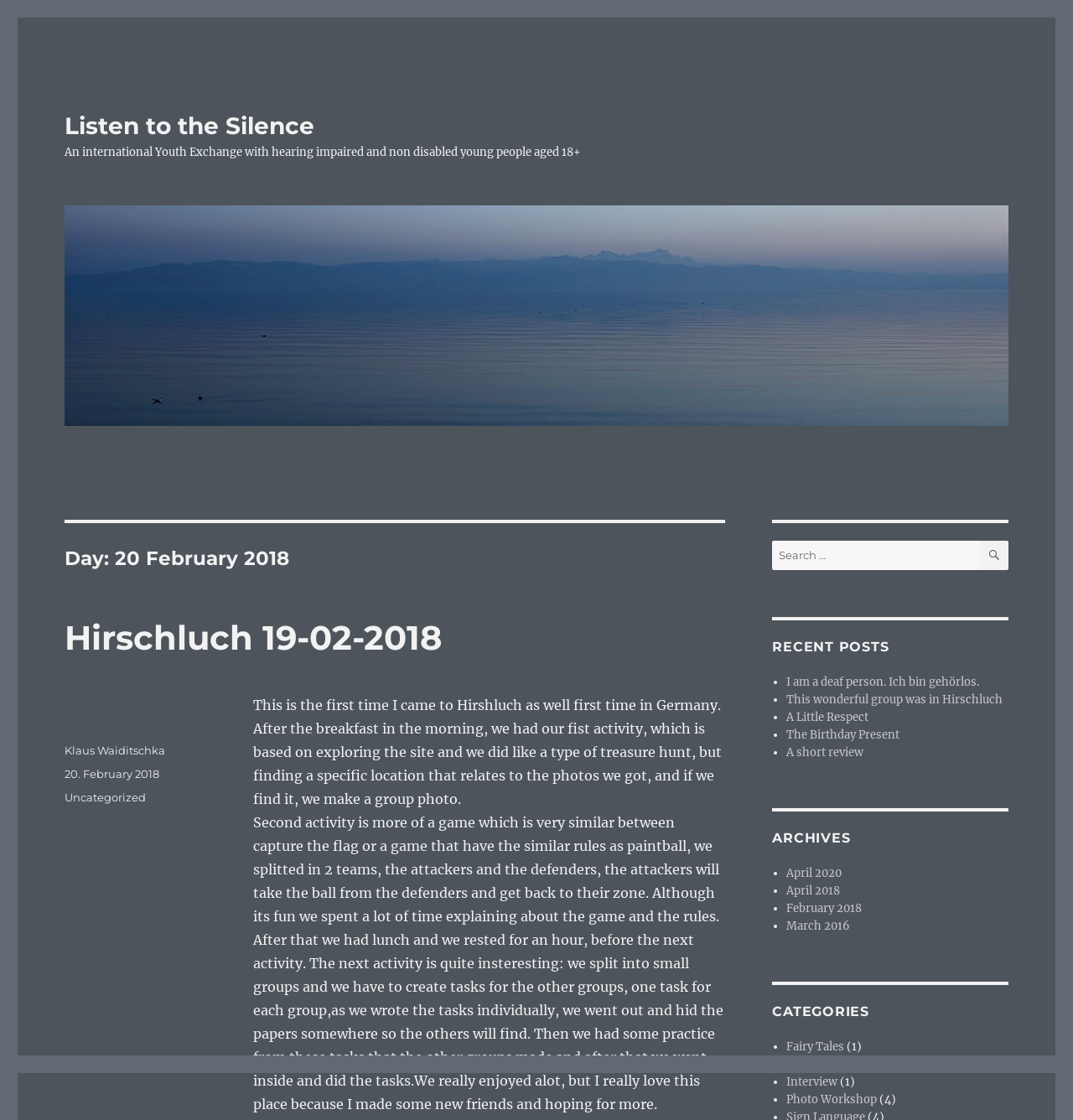What is the title of the first post?
Refer to the image and respond with a one-word or short-phrase answer.

Listen to the Silence